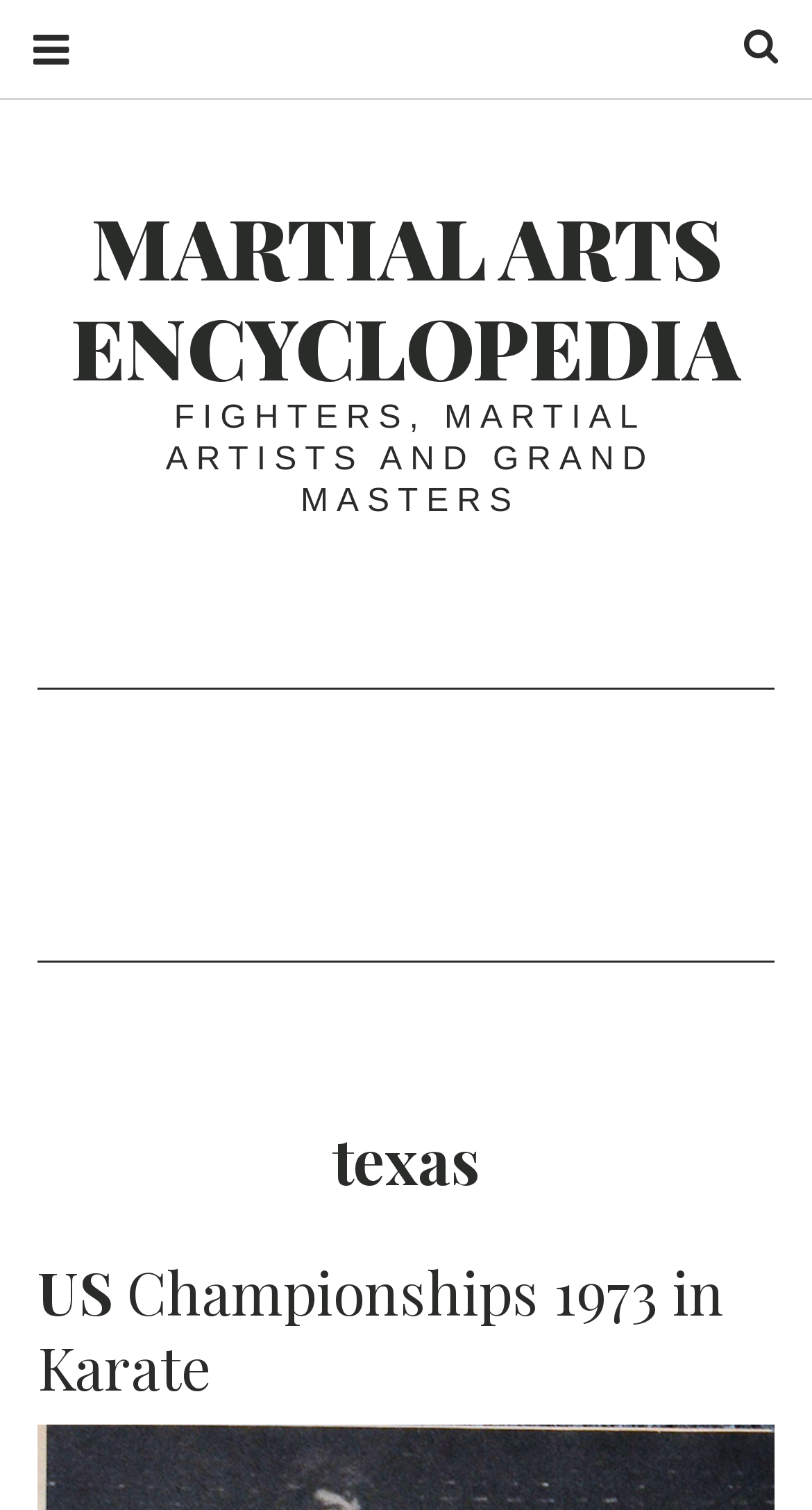Generate a comprehensive description of the webpage content.

The webpage is about Martial Arts Encyclopedia, specifically focused on Texas. At the top, there is a large heading "MARTIAL ARTS ENCYCLOPEDIA" with a link to the same title. Below this heading, there is a static text "FIGHTERS, MARTIAL ARTISTS AND GRAND MASTERS". 

On the top-left corner, there is a button with an icon. On the top-right corner, there is a search button with a magnifying glass icon. 

In the middle of the page, there is an advertisement iframe that takes up a significant portion of the screen. 

Below the advertisement, there is a section with a heading "texas" followed by a link to "US Championships 1973 in Karate", which is also a heading. This section appears to be a list or a table of contents related to martial arts in Texas.